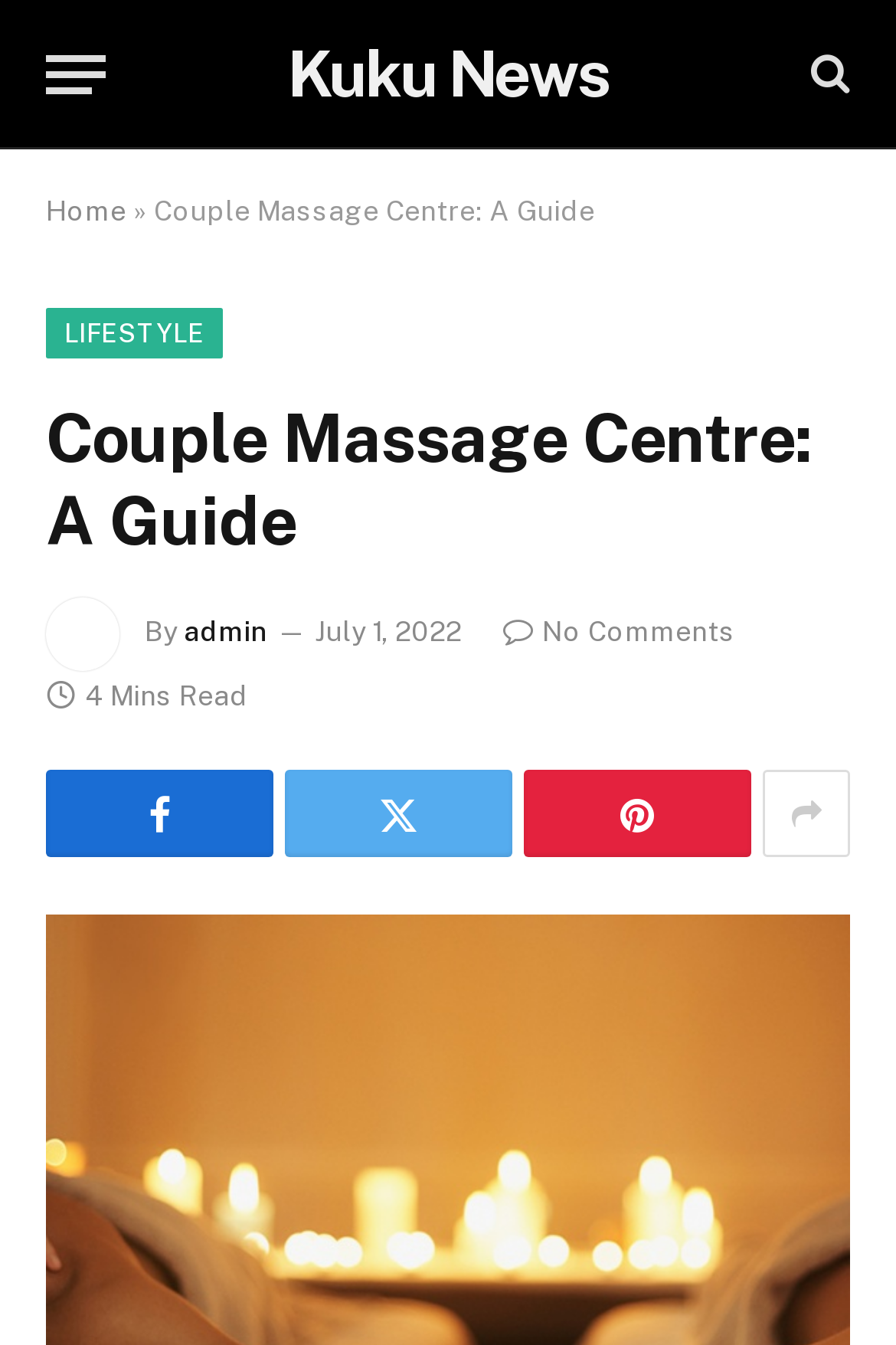Please determine the bounding box coordinates of the element's region to click in order to carry out the following instruction: "View the author's profile". The coordinates should be four float numbers between 0 and 1, i.e., [left, top, right, bottom].

[0.205, 0.459, 0.297, 0.483]